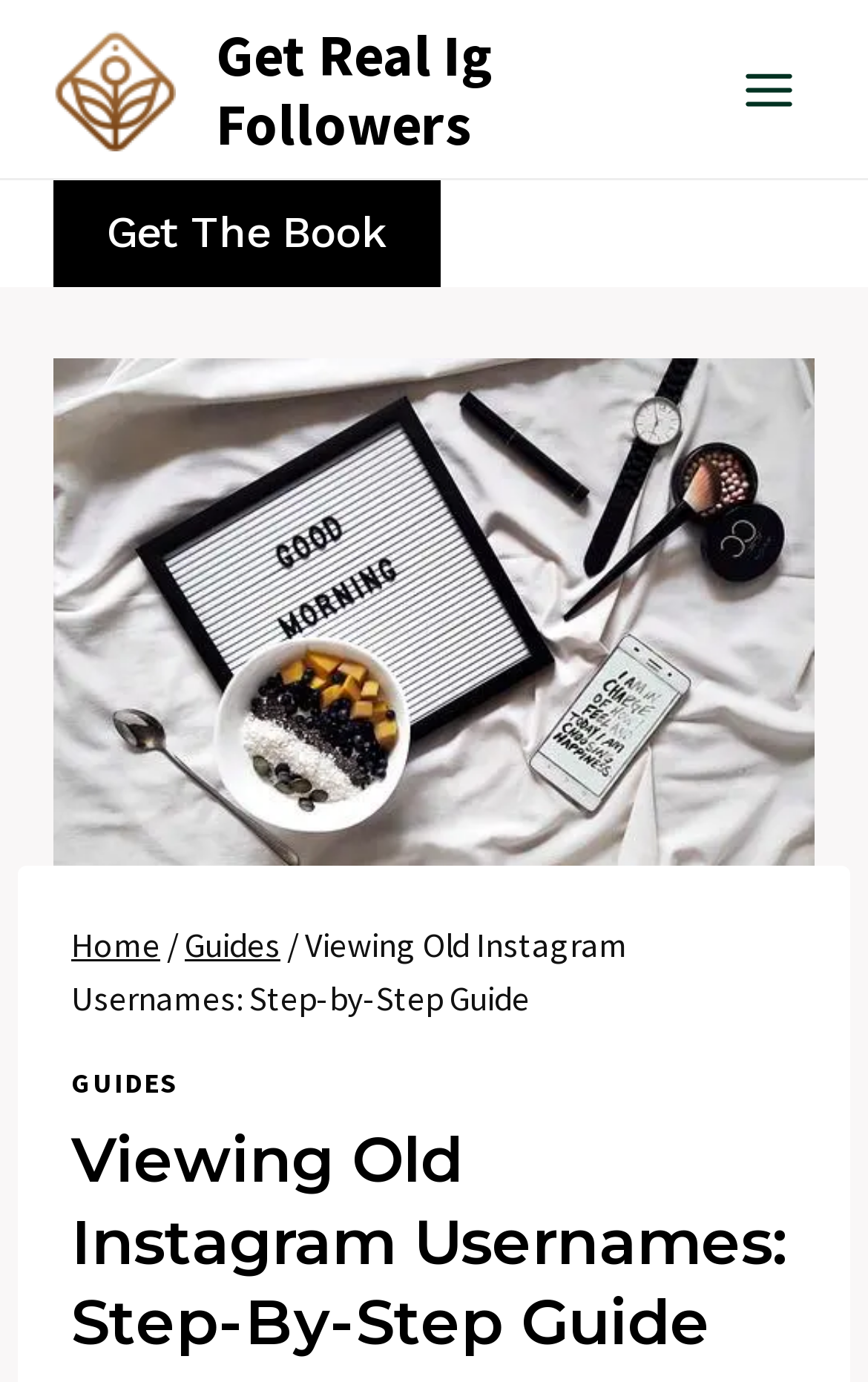Identify the main title of the webpage and generate its text content.

Viewing Old Instagram Usernames: Step-By-Step Guide